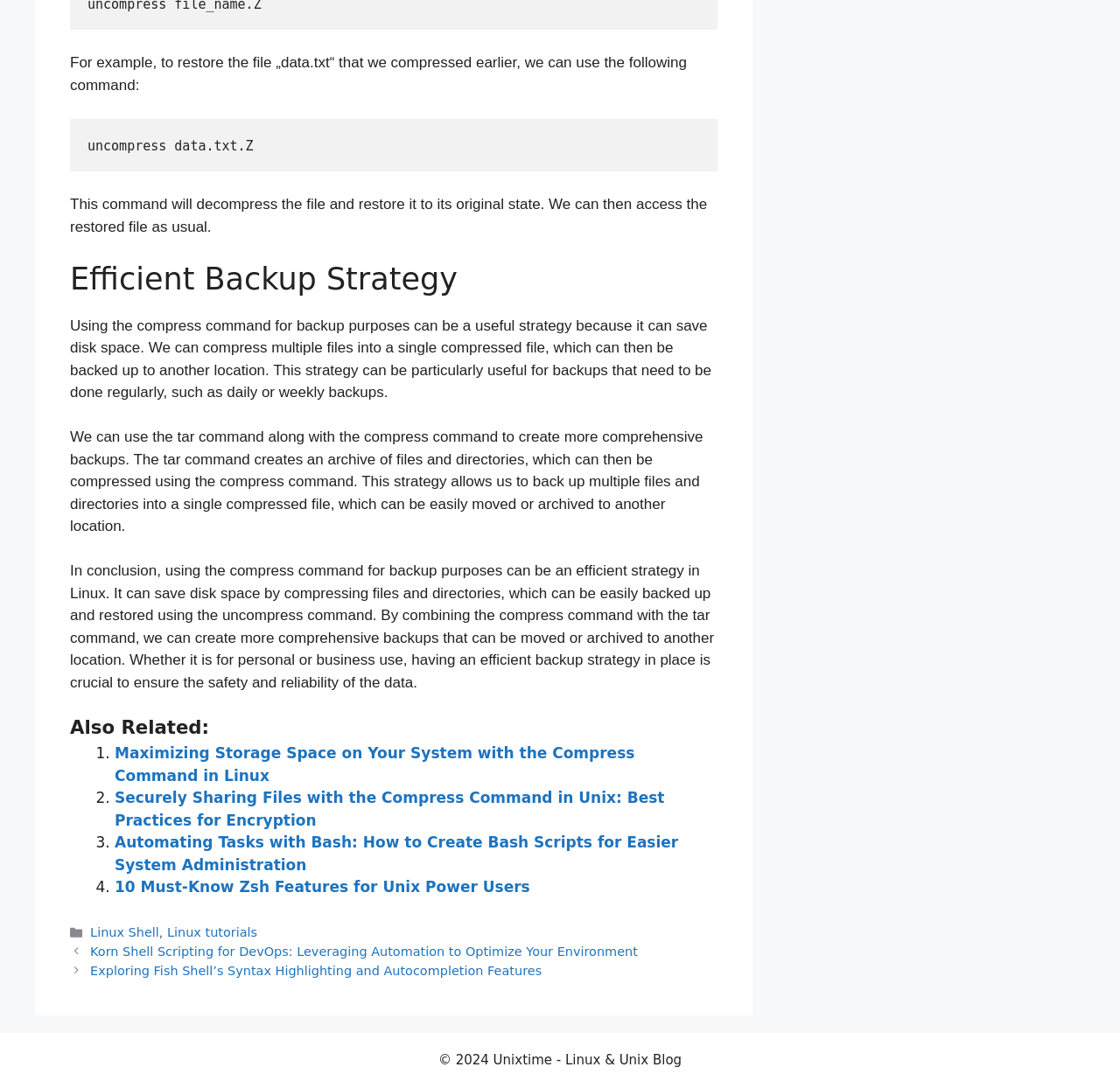What is the benefit of combining the compress command with the tar command?
Please respond to the question with as much detail as possible.

The webpage explains that using the tar command along with the compress command allows us to back up multiple files and directories into a single compressed file, which can be easily moved or archived to another location.